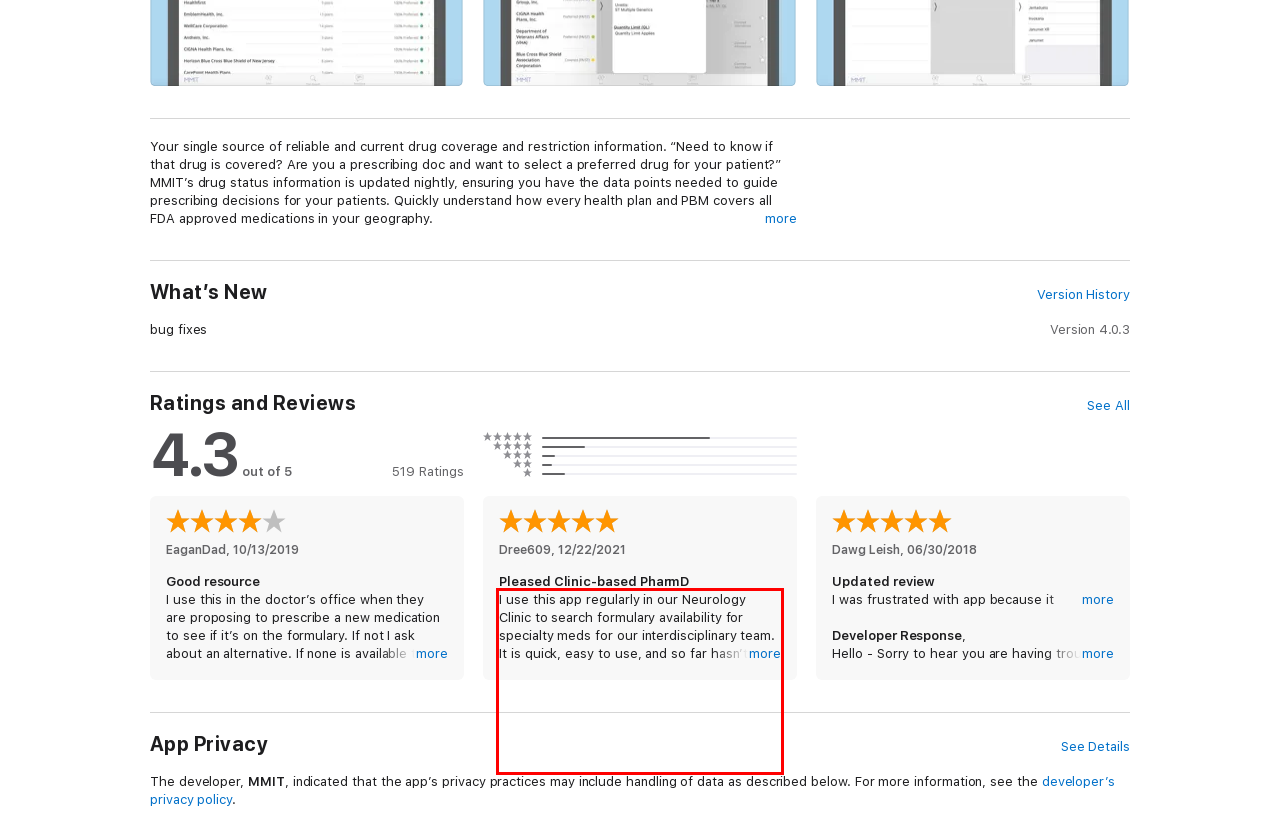You have a webpage screenshot with a red rectangle surrounding a UI element. Extract the text content from within this red bounding box.

I use this app regularly in our Neurology Clinic to search formulary availability for specialty meds for our interdisciplinary team. It is quick, easy to use, and so far hasn’t steered me wrong. I recommend this app to both inpatient practitioners planning discharge meds and outpatient practitioners— especially our medical residents. Thank you for making this app! It is improving patient care!!